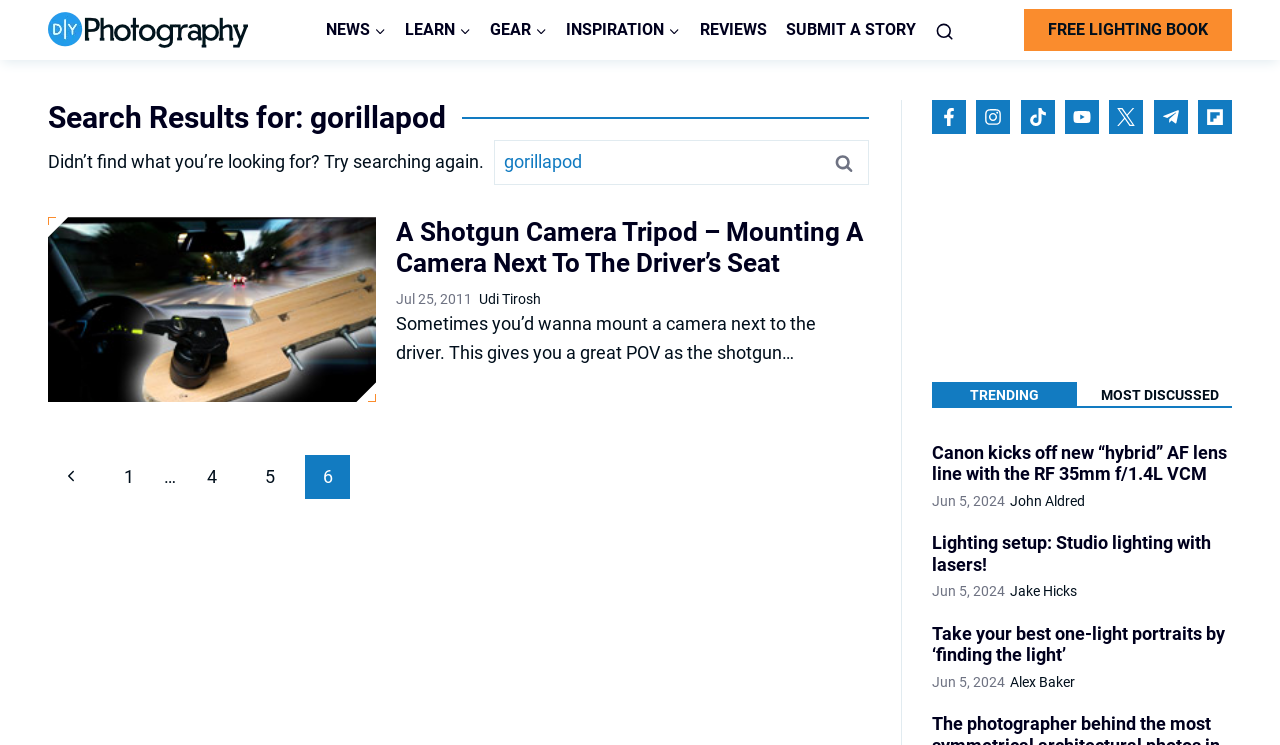Locate the bounding box coordinates of the element that needs to be clicked to carry out the instruction: "Search for gorillapod". The coordinates should be given as four float numbers ranging from 0 to 1, i.e., [left, top, right, bottom].

[0.386, 0.188, 0.679, 0.249]